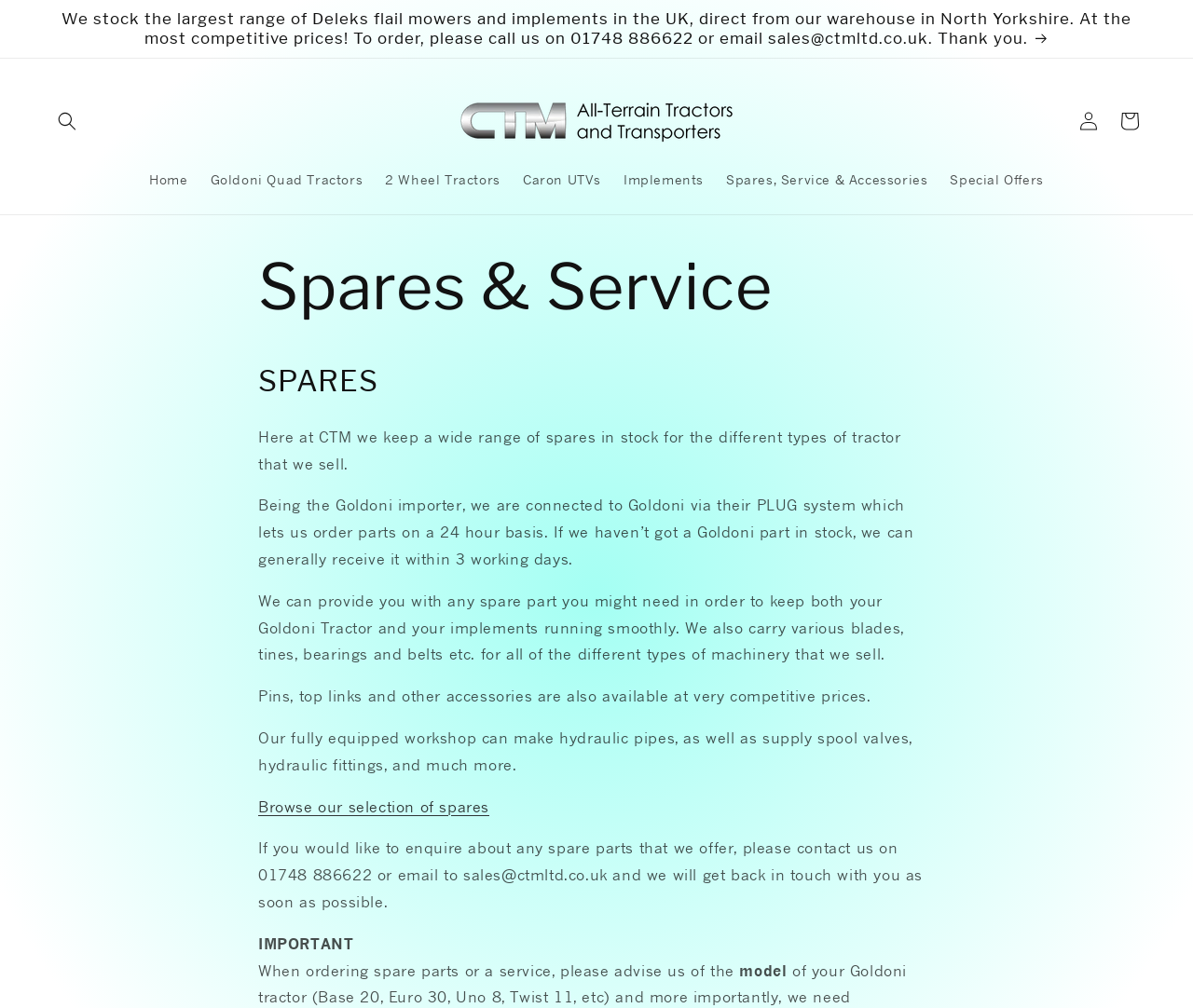Please determine the bounding box coordinates of the element to click in order to execute the following instruction: "Search for something". The coordinates should be four float numbers between 0 and 1, specified as [left, top, right, bottom].

[0.039, 0.1, 0.073, 0.141]